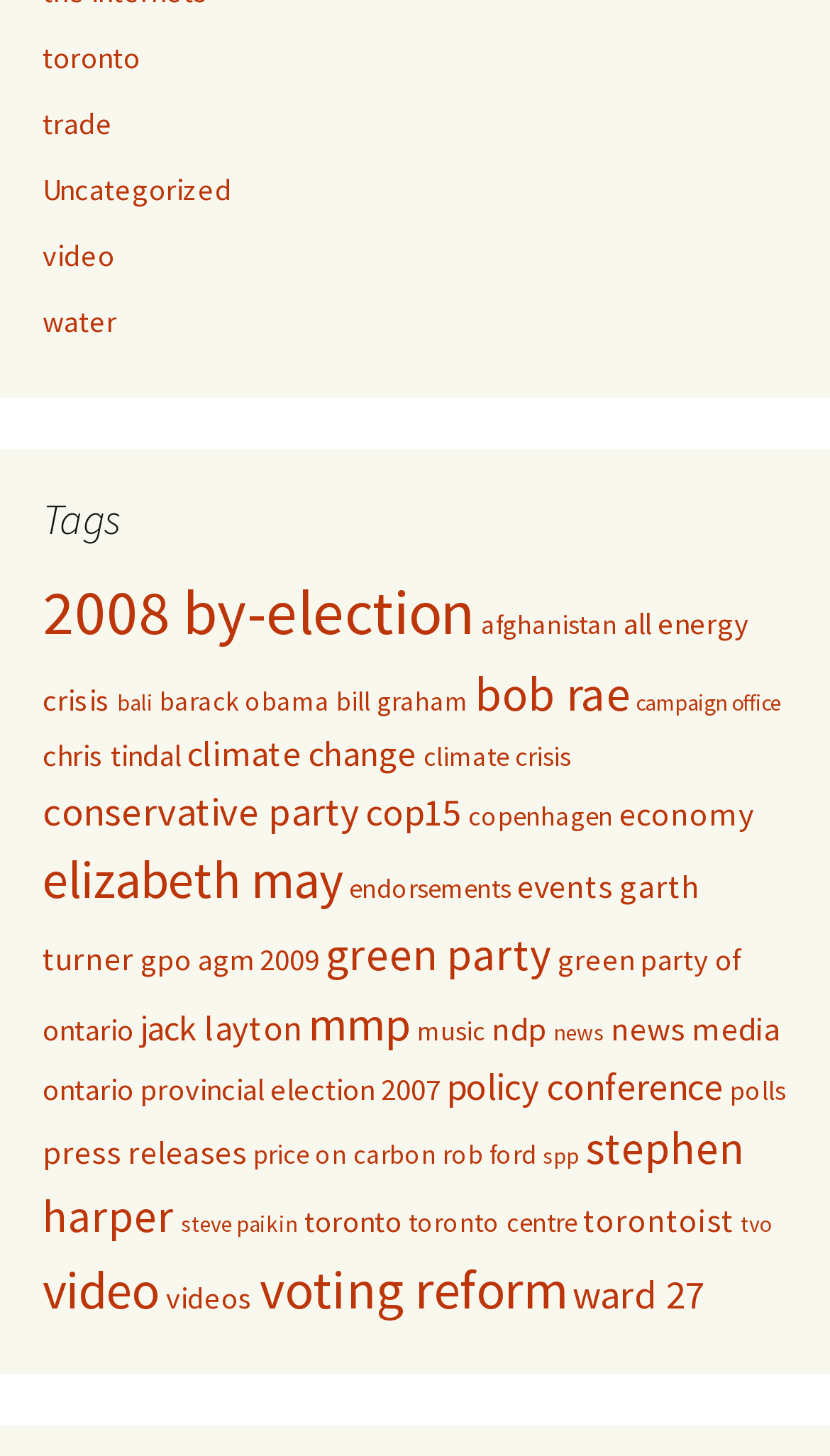Locate the bounding box coordinates of the element's region that should be clicked to carry out the following instruction: "check the 'voting reform' news". The coordinates need to be four float numbers between 0 and 1, i.e., [left, top, right, bottom].

[0.313, 0.862, 0.682, 0.909]